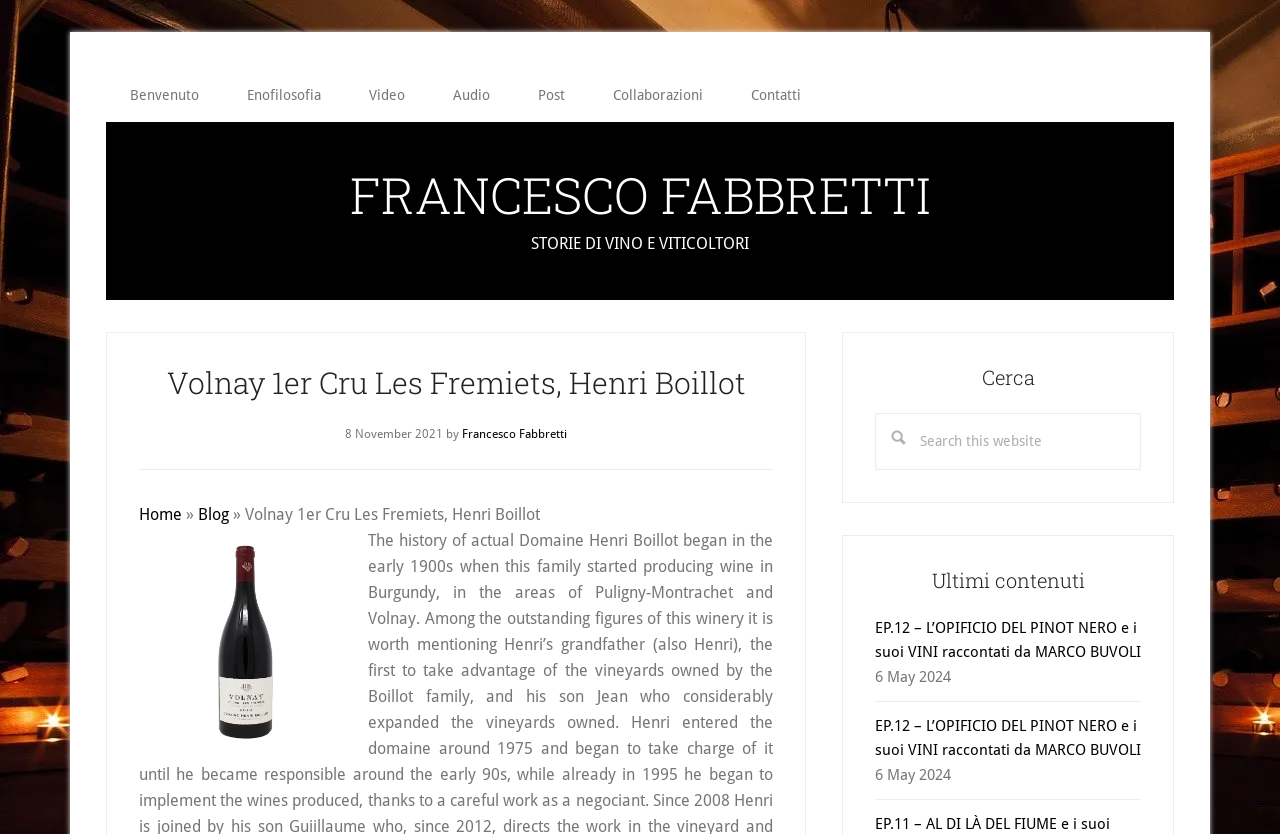Please indicate the bounding box coordinates of the element's region to be clicked to achieve the instruction: "Read the blog post 'Volnay 1er Cru Les Fremiets, Henri Boillot'". Provide the coordinates as four float numbers between 0 and 1, i.e., [left, top, right, bottom].

[0.191, 0.605, 0.422, 0.628]